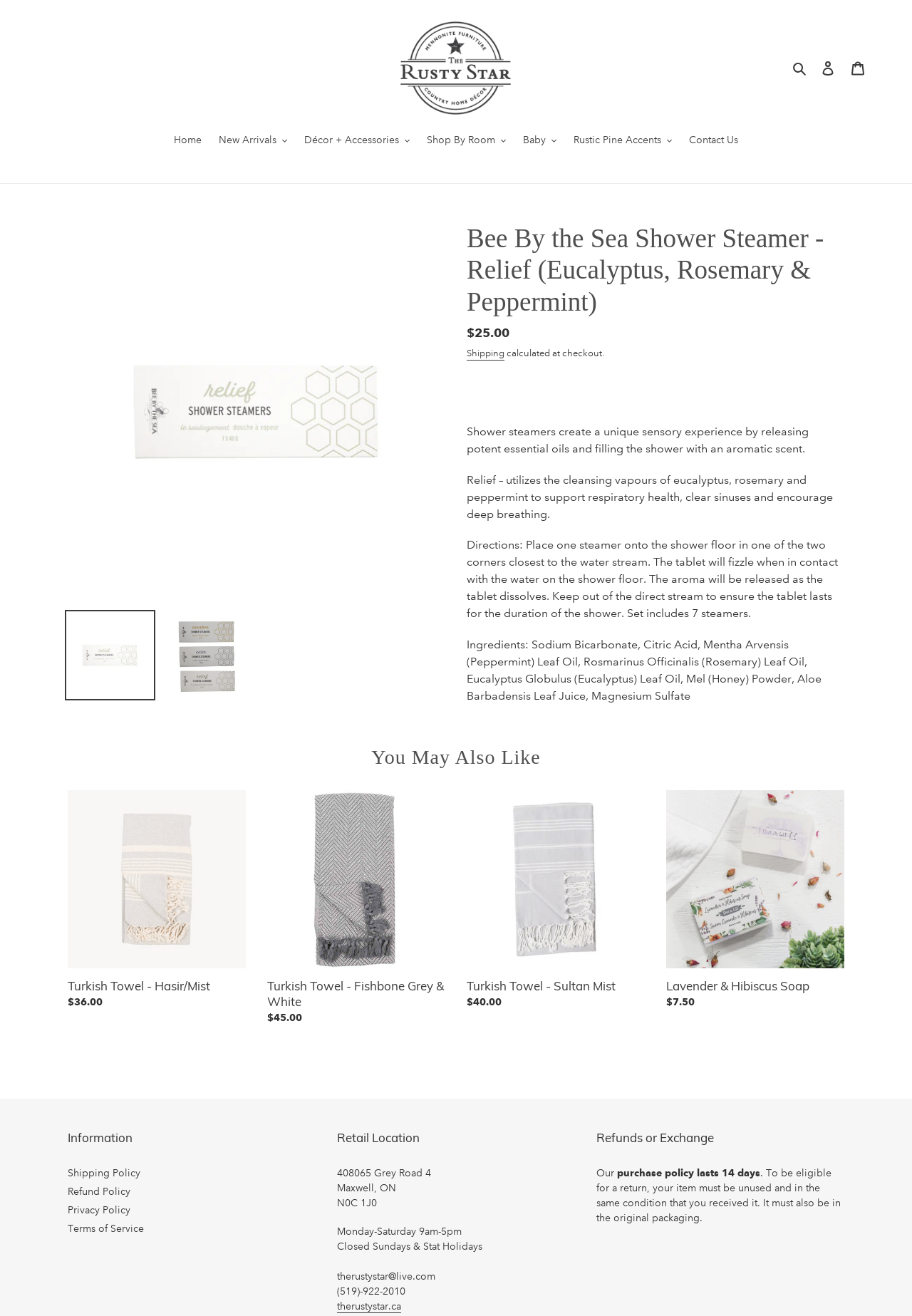What are the ingredients of the product?
Answer the question with a thorough and detailed explanation.

The ingredients of the product can be found in the static text element with the text 'Sodium Bicarbonate, Citric Acid, Mentha Arvensis (Peppermint) Leaf Oil, Rosmarinus Officinalis (Rosemary) Leaf Oil, Eucalyptus Globulus (Eucalyptus) Leaf Oil, Mel (Honey) Powder, Aloe Barbadensis Leaf Juice, Magnesium Sulfate'.